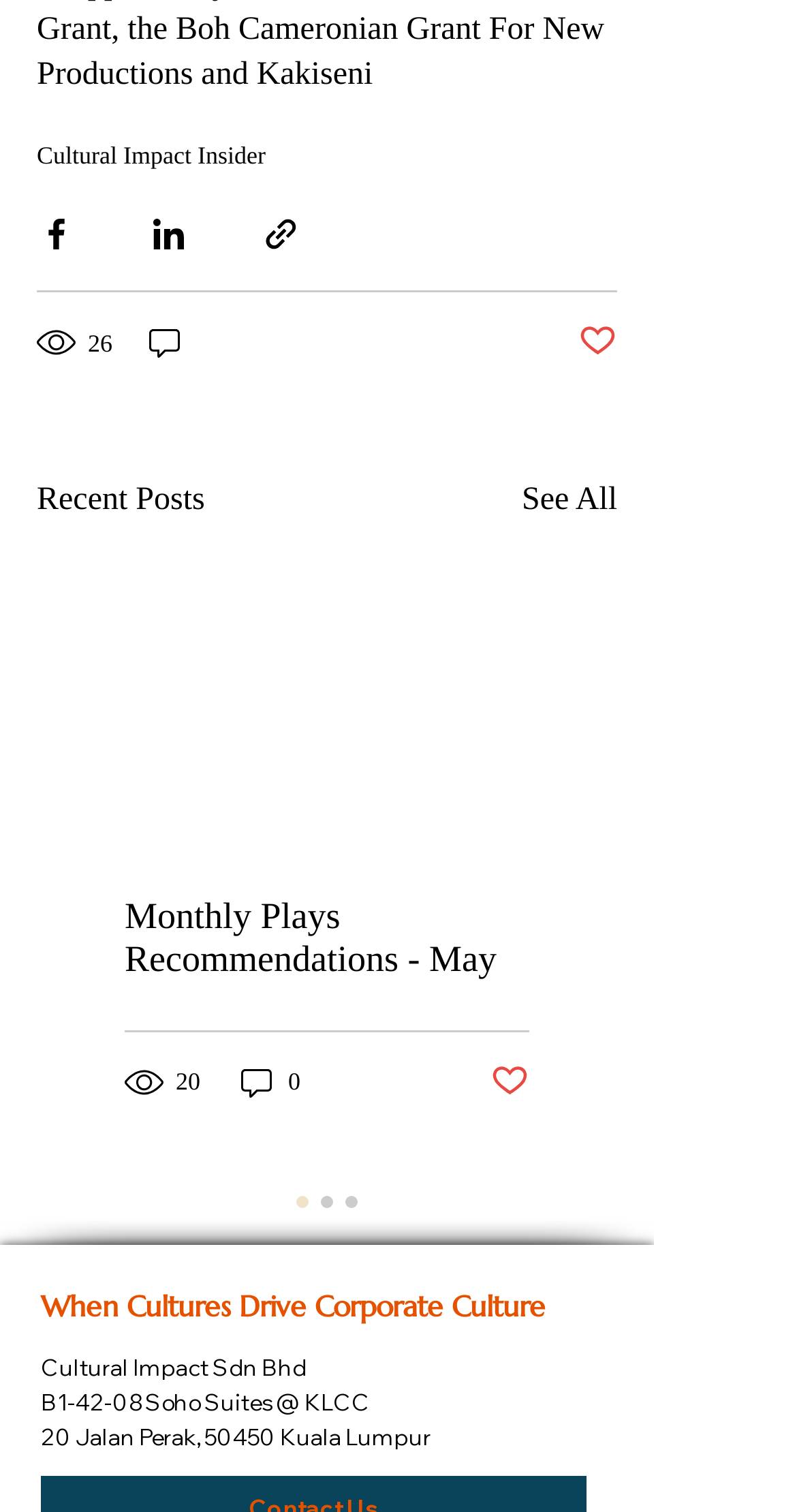Locate the bounding box coordinates of the element I should click to achieve the following instruction: "View recent posts".

[0.046, 0.315, 0.257, 0.347]